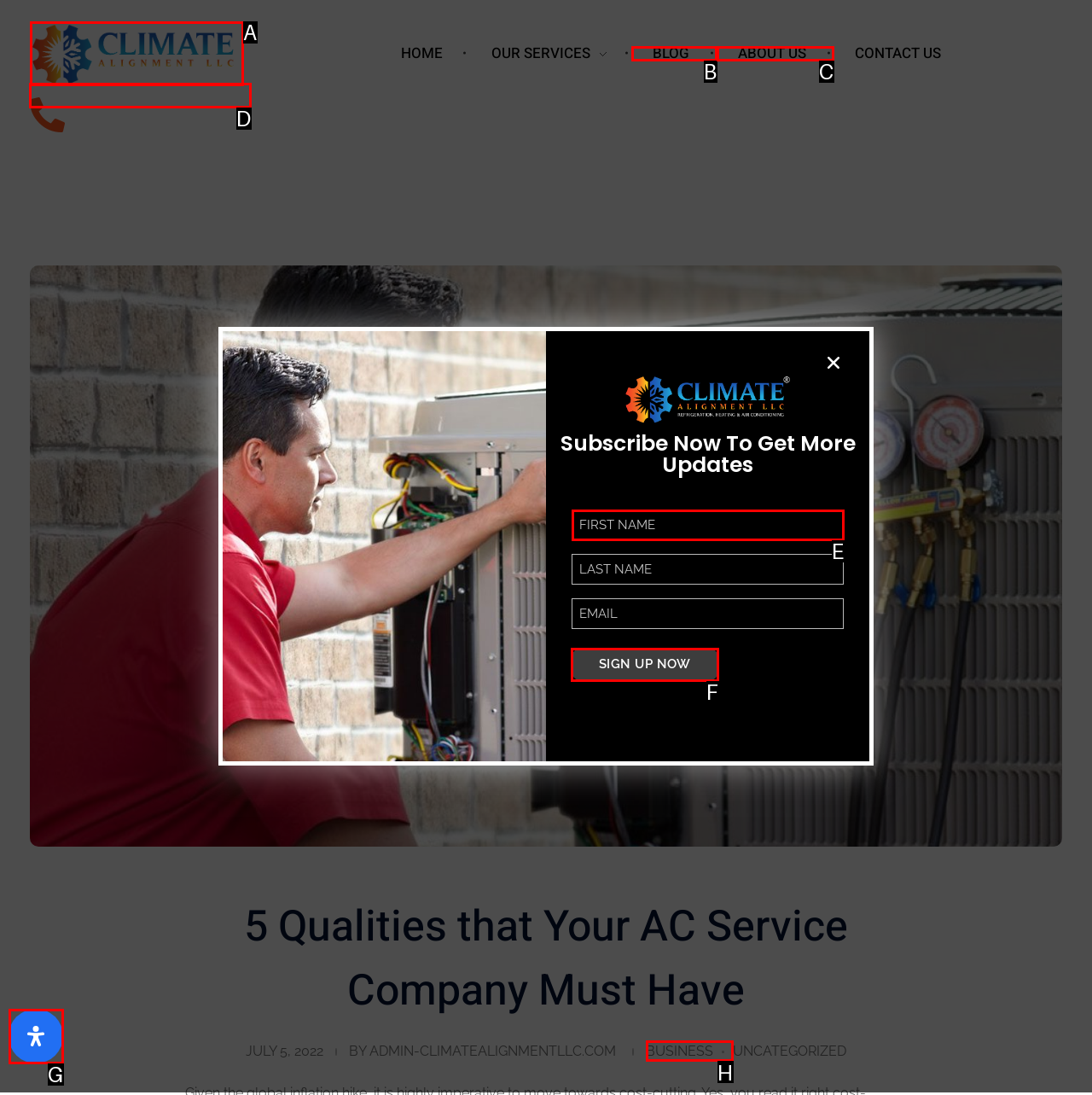Figure out which option to click to perform the following task: Report other issues
Provide the letter of the correct option in your response.

None